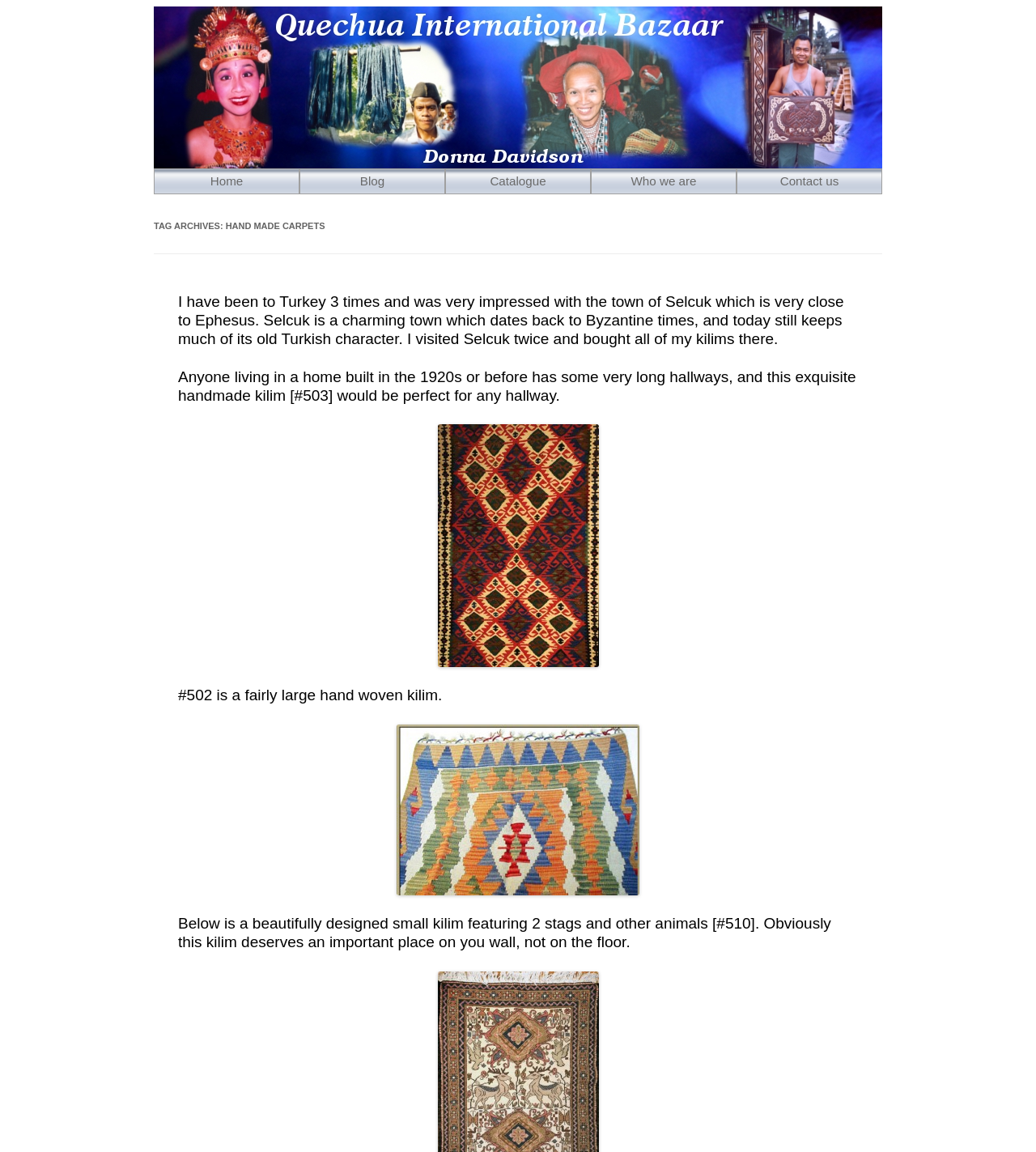Analyze the image and deliver a detailed answer to the question: What type of products are featured on this webpage?

Based on the links and text on the webpage, it appears that the webpage is showcasing handmade carpets and various crafts, such as wooden masks, statues, and textiles.